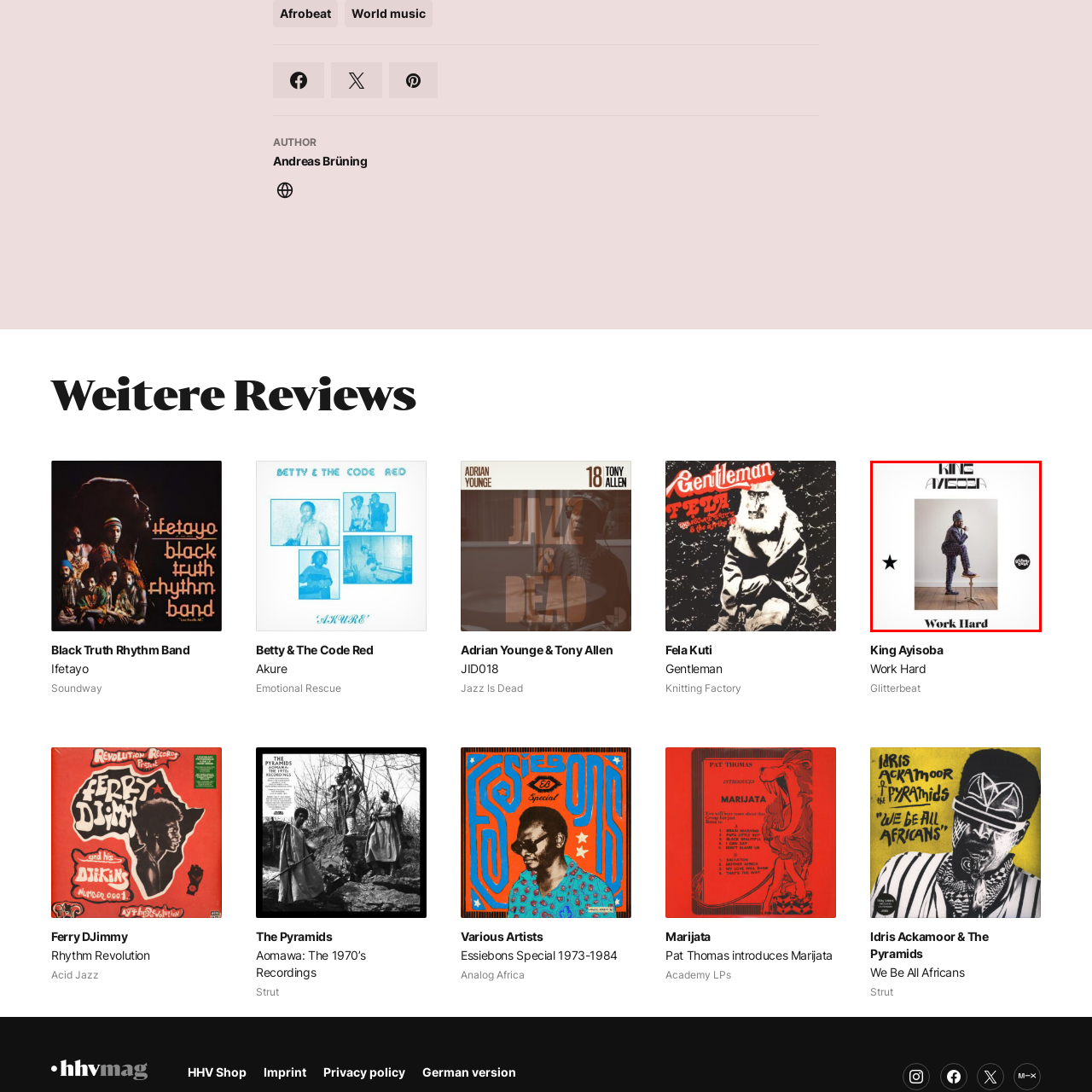What is the style of King Ayisoba's outfit?  
Please examine the image enclosed within the red bounding box and provide a thorough answer based on what you observe in the image.

The image shows King Ayisoba dressed in a vibrant, patterned outfit that reflects his cultural heritage, which suggests that his outfit style is vibrant and patterned.